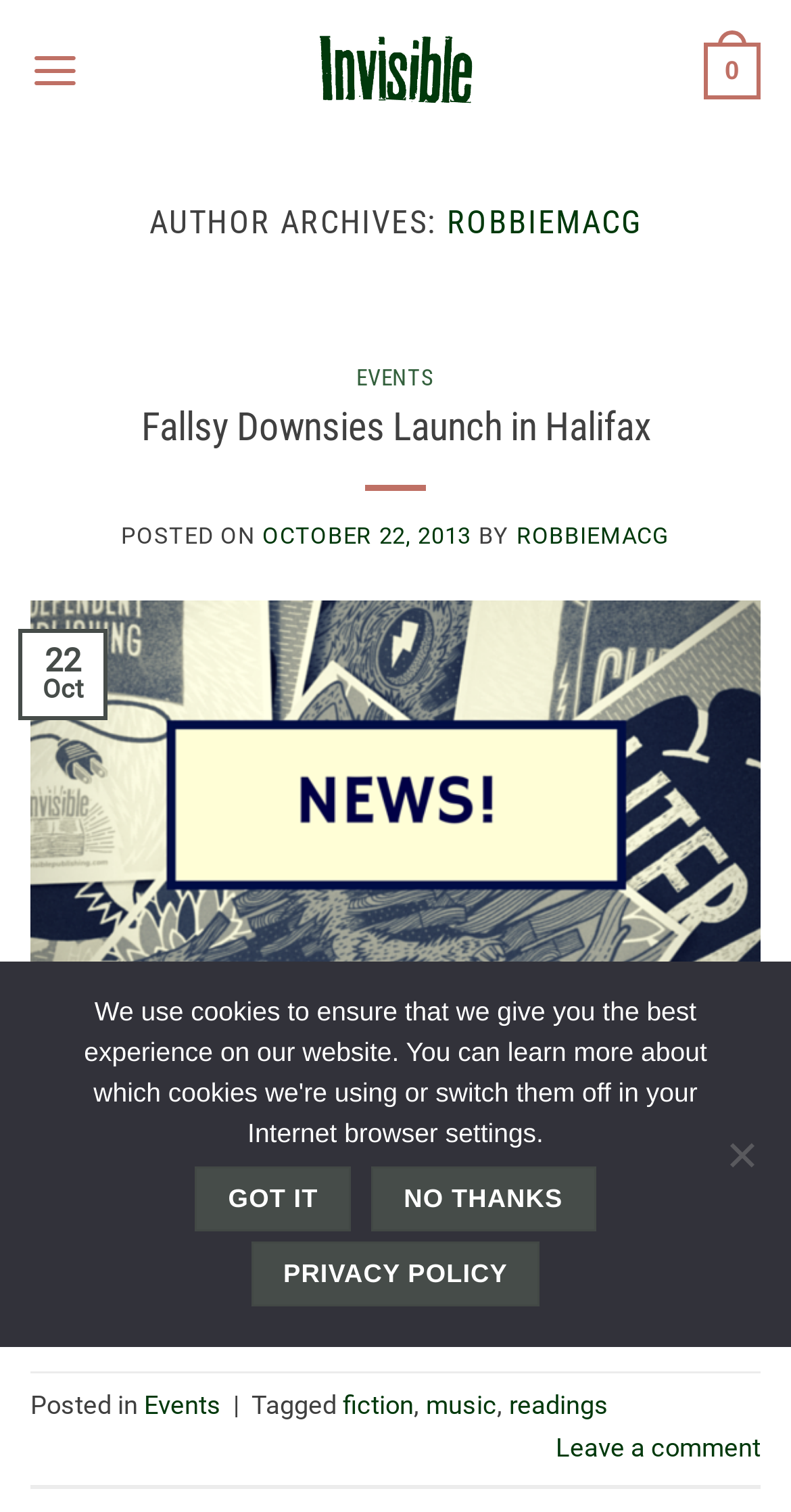Identify the bounding box coordinates of the clickable region required to complete the instruction: "Click on the 'Stu' link to view the author's profile". The coordinates should be given as four float numbers within the range of 0 and 1, i.e., [left, top, right, bottom].

None